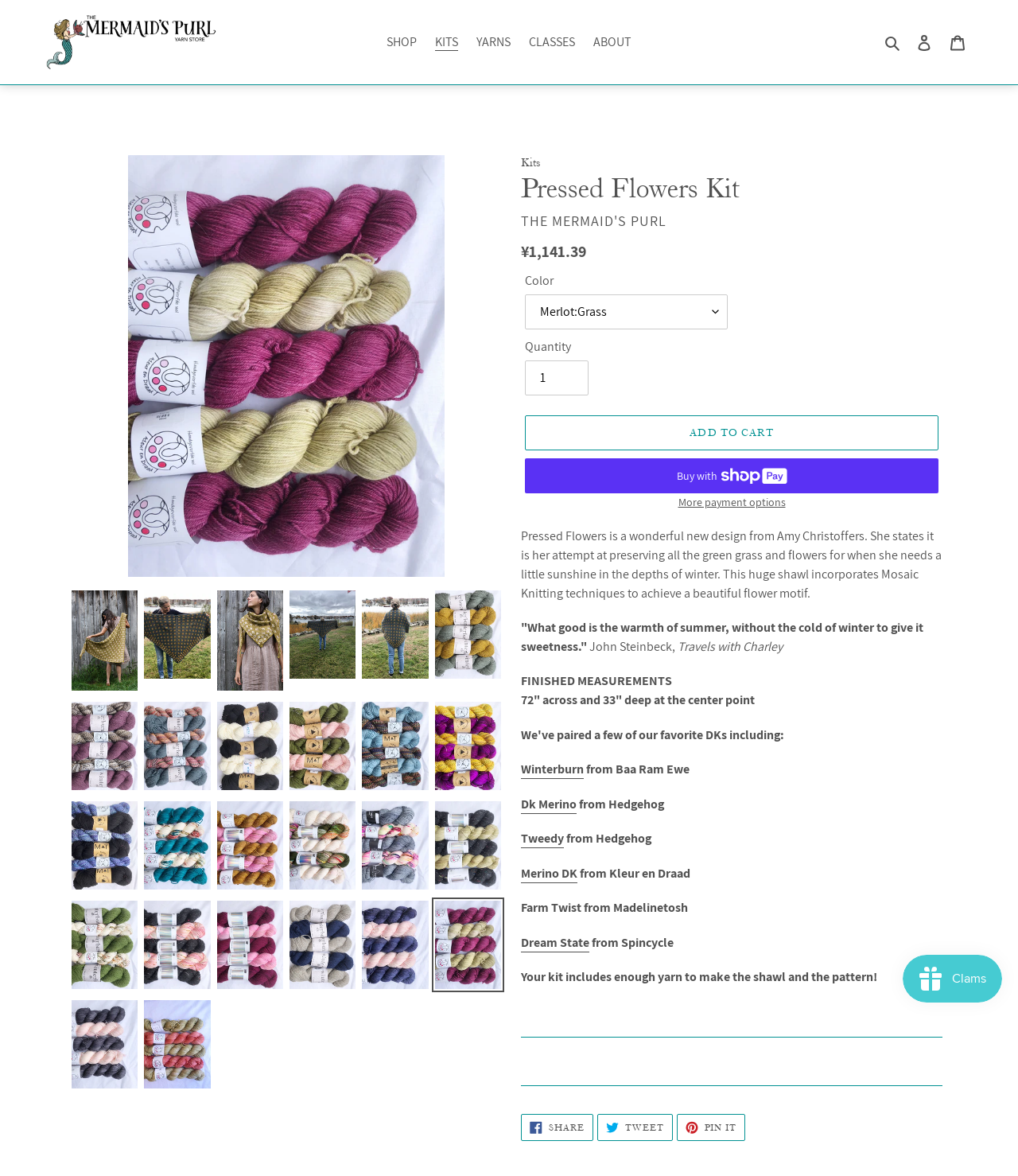Create a detailed summary of all the visual and textual information on the webpage.

The webpage is about a product called "Pressed Flowers Kit" from a store called "The Mermaid's Purl". At the top of the page, there is a navigation menu with links to "SHOP", "KITS", "YARNS", "CLASSES", and "ABOUT". On the right side of the navigation menu, there are buttons for "Search", "Log in", and "Cart".

Below the navigation menu, there is a large image of the "Pressed Flowers Kit" product. To the right of the image, there is a section with links to load more images of the product into a gallery viewer.

Further down the page, there is a heading that says "Kits" and a subheading that says "Pressed Flowers Kit". Below this, there is a description list with details about the product, including the vendor, regular price, and color options. The color options are presented in a dropdown menu.

Next to the description list, there is a section where customers can select the quantity of the product they want to purchase. This is done using a spin button that allows customers to enter a value between 1 and a maximum value.

Finally, there are two buttons at the bottom of the page: "Add to cart" and "Buy now with ShopPay". The "Add to cart" button is a call-to-action that allows customers to add the product to their shopping cart, while the "Buy now with ShopPay" button allows customers to purchase the product immediately using ShopPay.